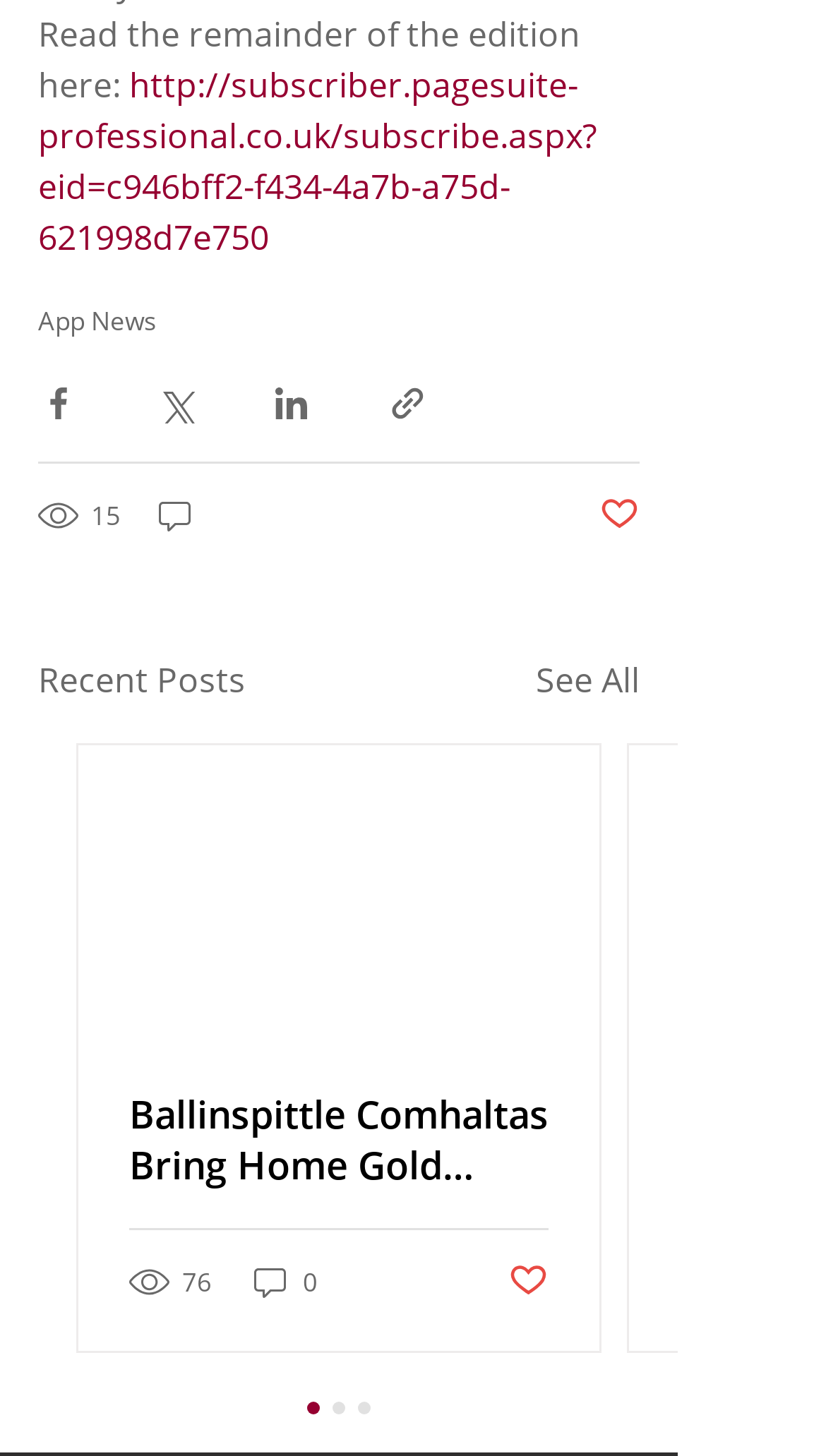Based on the image, provide a detailed response to the question:
How many recent posts are displayed?

I looked for the section that displays recent posts. I found one article under the 'Recent Posts' heading. Therefore, only 1 recent post is displayed.